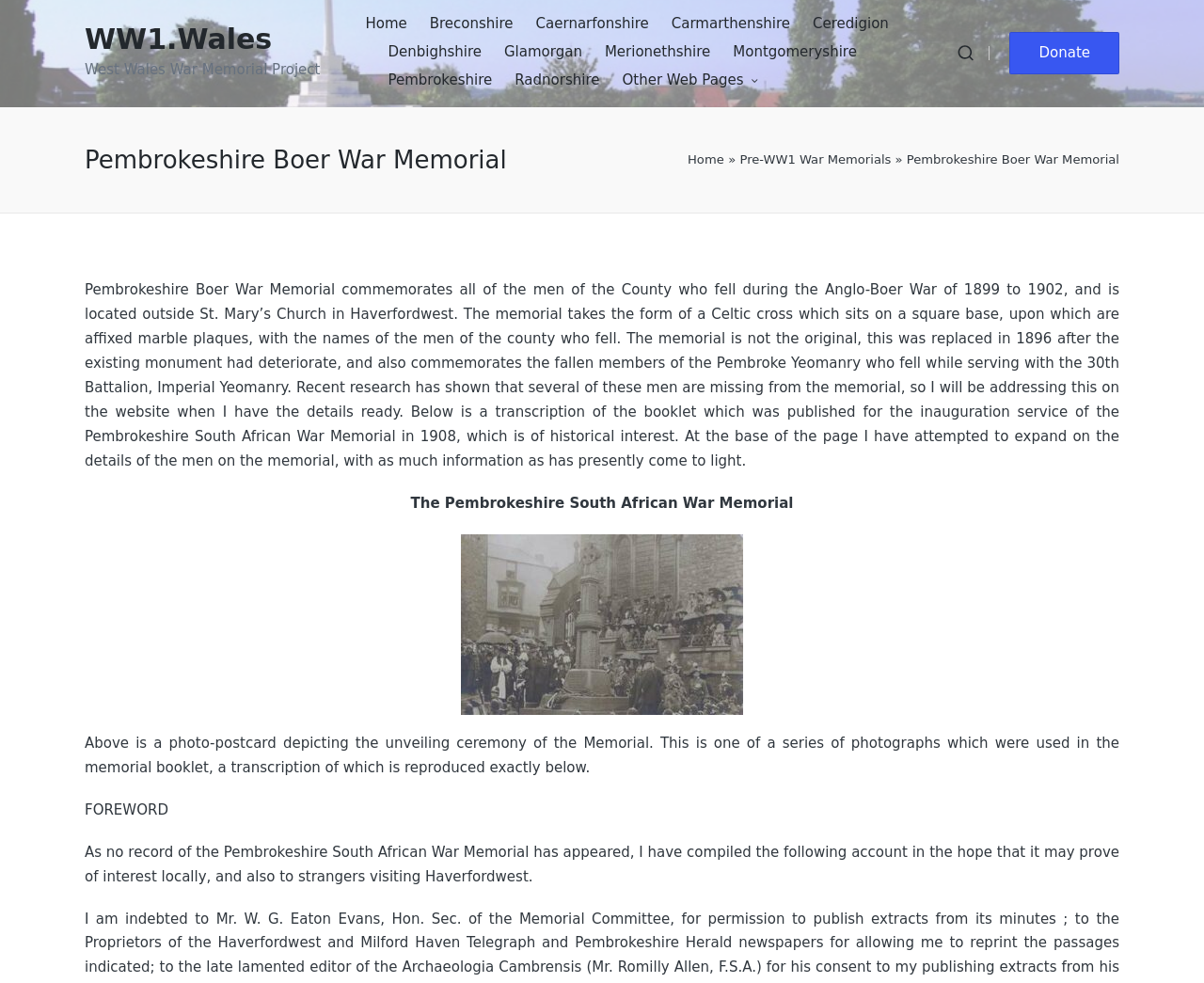What is the name of the booklet published for the inauguration service?
Based on the image, respond with a single word or phrase.

Pembrokeshire South African War Memorial